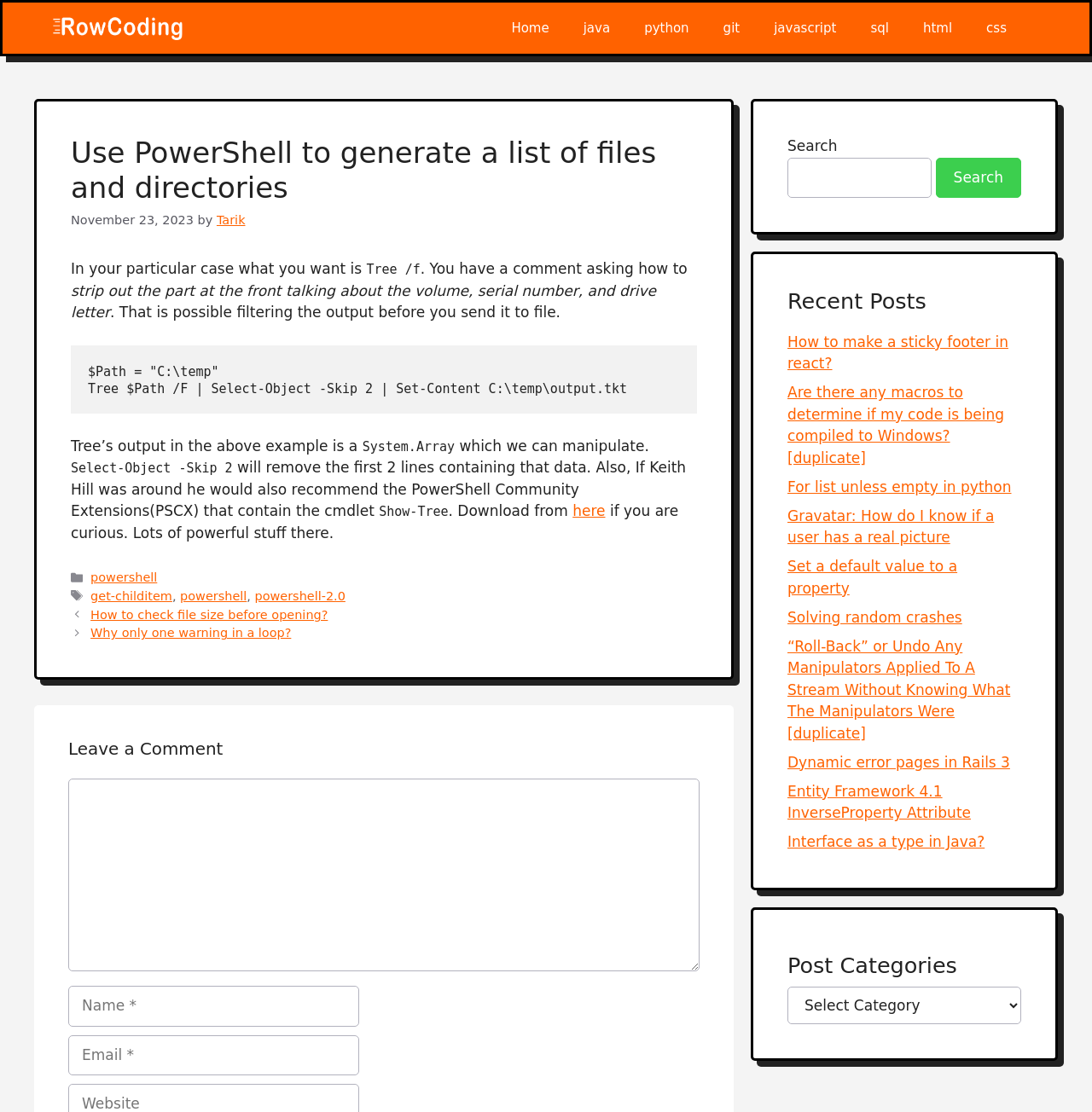Locate the bounding box coordinates of the element that should be clicked to fulfill the instruction: "Search for something".

[0.721, 0.141, 0.853, 0.178]